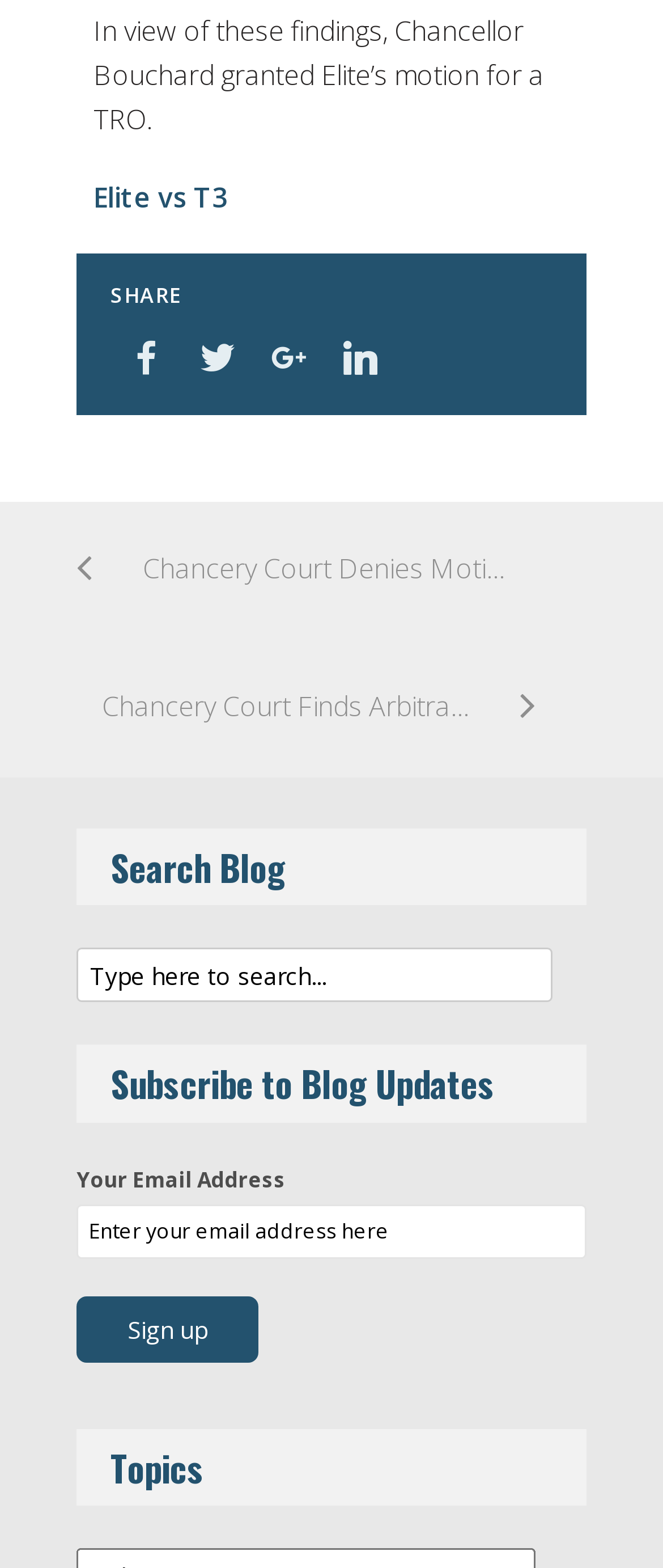Please provide a comprehensive answer to the question below using the information from the image: How many social media sharing links are available?

There are four social media sharing links available, represented by the icons '', '', '', and '', which are located next to the 'SHARE' text.